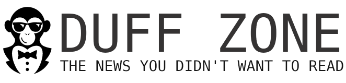Break down the image and provide a full description, noting any significant aspects.

The image features the logo of "Duff Zone," a blog characterized by a playful and quirky design. Prominently displayed is the title "DUFF ZONE," which is presented in bold, modern typography. Below the title, a tagline reads "THE NEWS YOU DIDN'T WANT TO READ," suggesting a satirical or unconventional approach to news and information. Accompanying the text is a stylized monkey wearing sunglasses and a tuxedo—an emblem that adds a whimsical touch, reinforcing the blog's humorous vibe. The overall design merges lightheartedness with a contemporary aesthetic, inviting viewers into a space that promises unique and entertaining content.